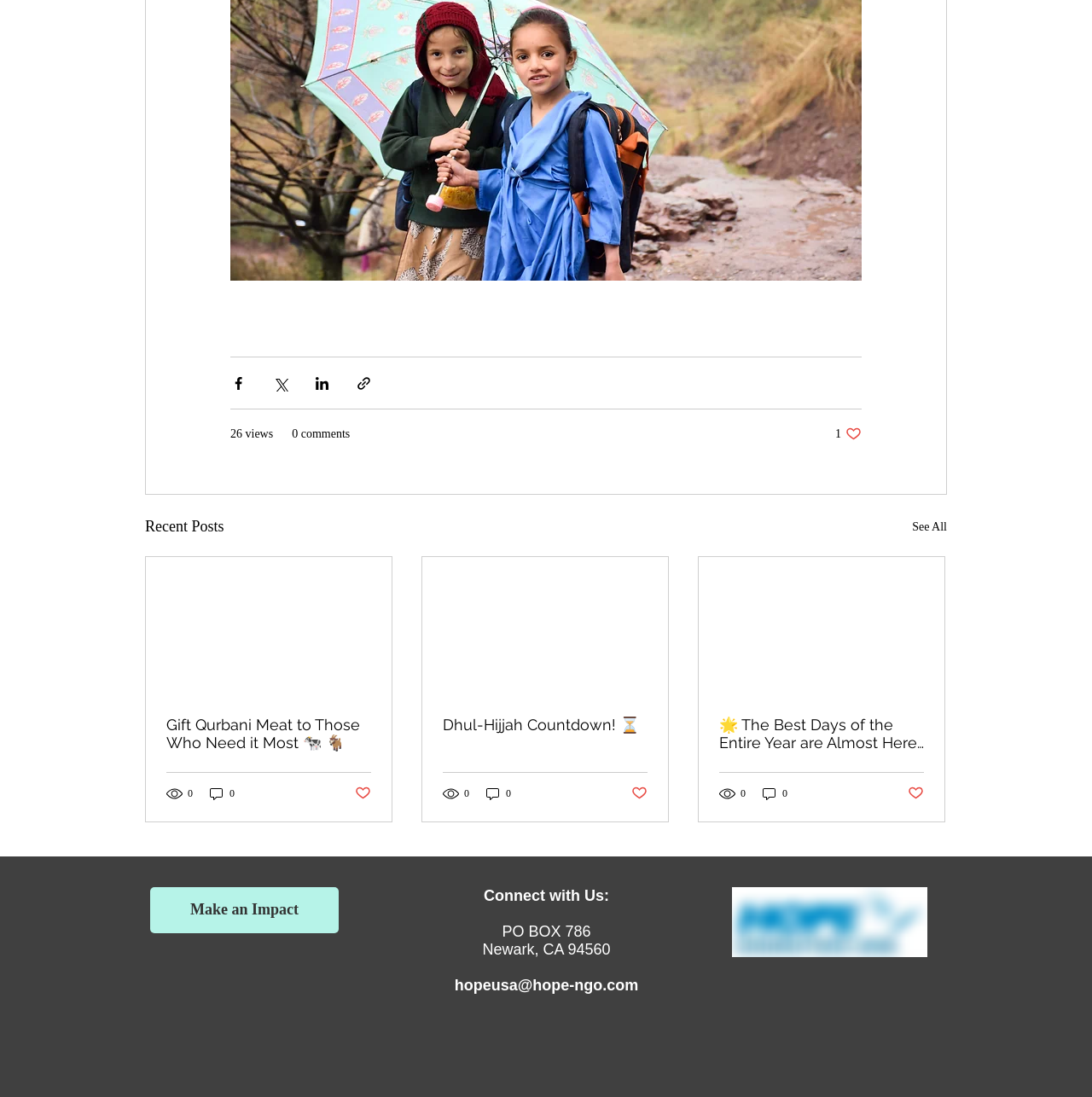How many views does the first post have?
Analyze the image and provide a thorough answer to the question.

The first post has 0 views, as indicated by the text '0 views' below the post title.